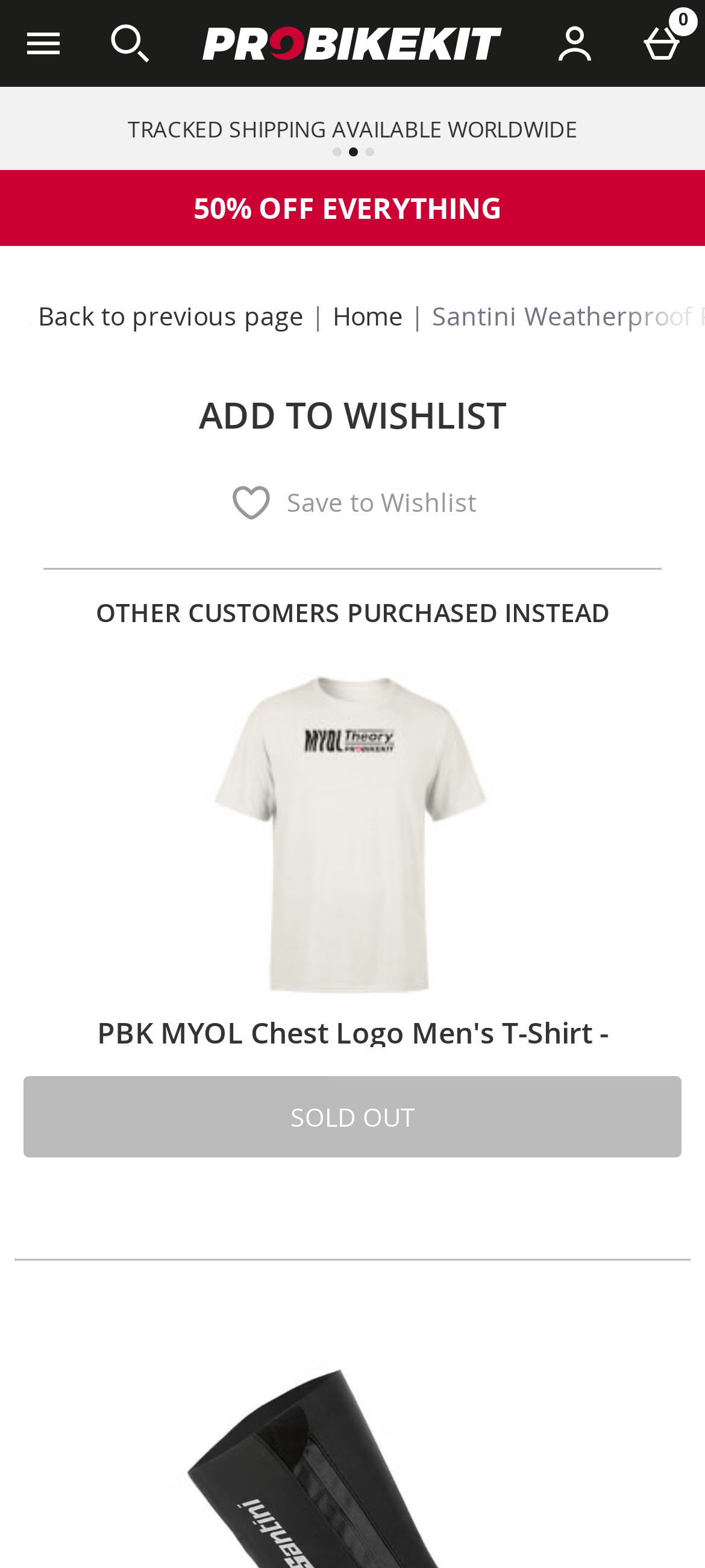Use the details in the image to answer the question thoroughly: 
What is the price of the PBK MYOL Chest Logo Men's T-Shirt?

I found the answer by looking at the link 'PBK MYOL Chest Logo Men's T-Shirt - Cream PBK MYOL Chest Logo Men's T-Shirt - Cream CA$21.99', which includes the price of the item.